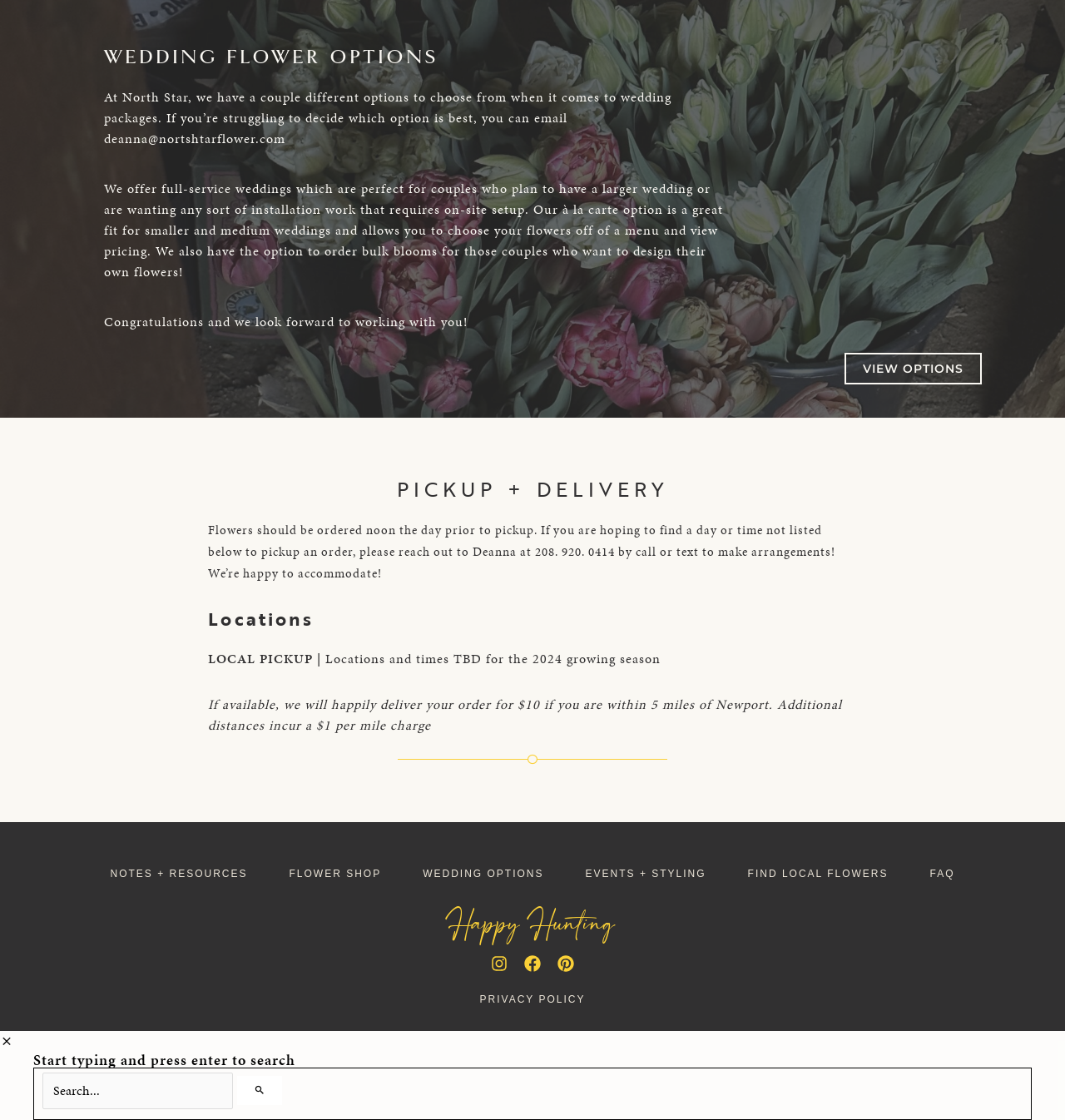Can you determine the bounding box coordinates of the area that needs to be clicked to fulfill the following instruction: "Visit Instagram"?

[0.461, 0.853, 0.477, 0.868]